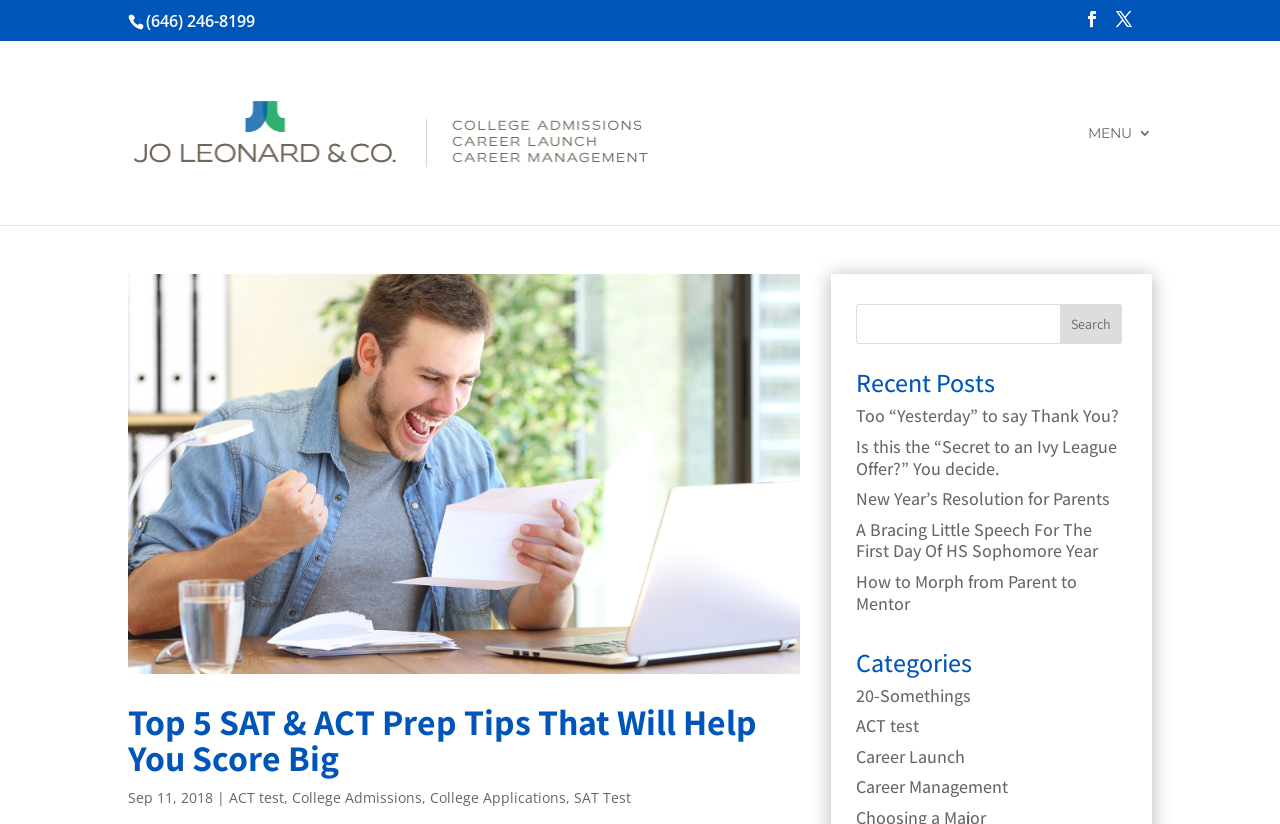Answer in one word or a short phrase: 
What type of posts are listed under 'Recent Posts'?

Blog posts